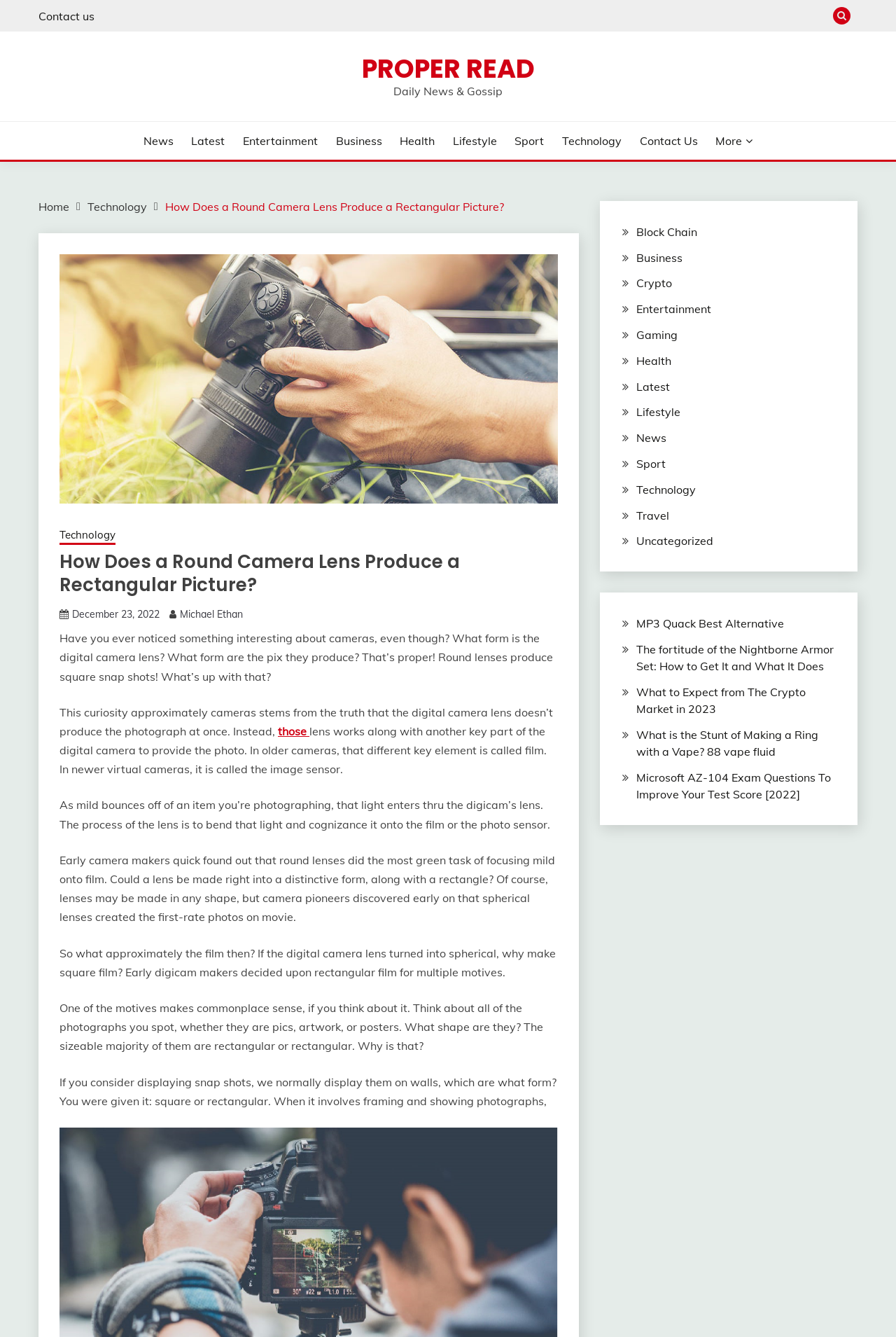Please give a short response to the question using one word or a phrase:
What is the shape of the camera lens mentioned in the article?

Round